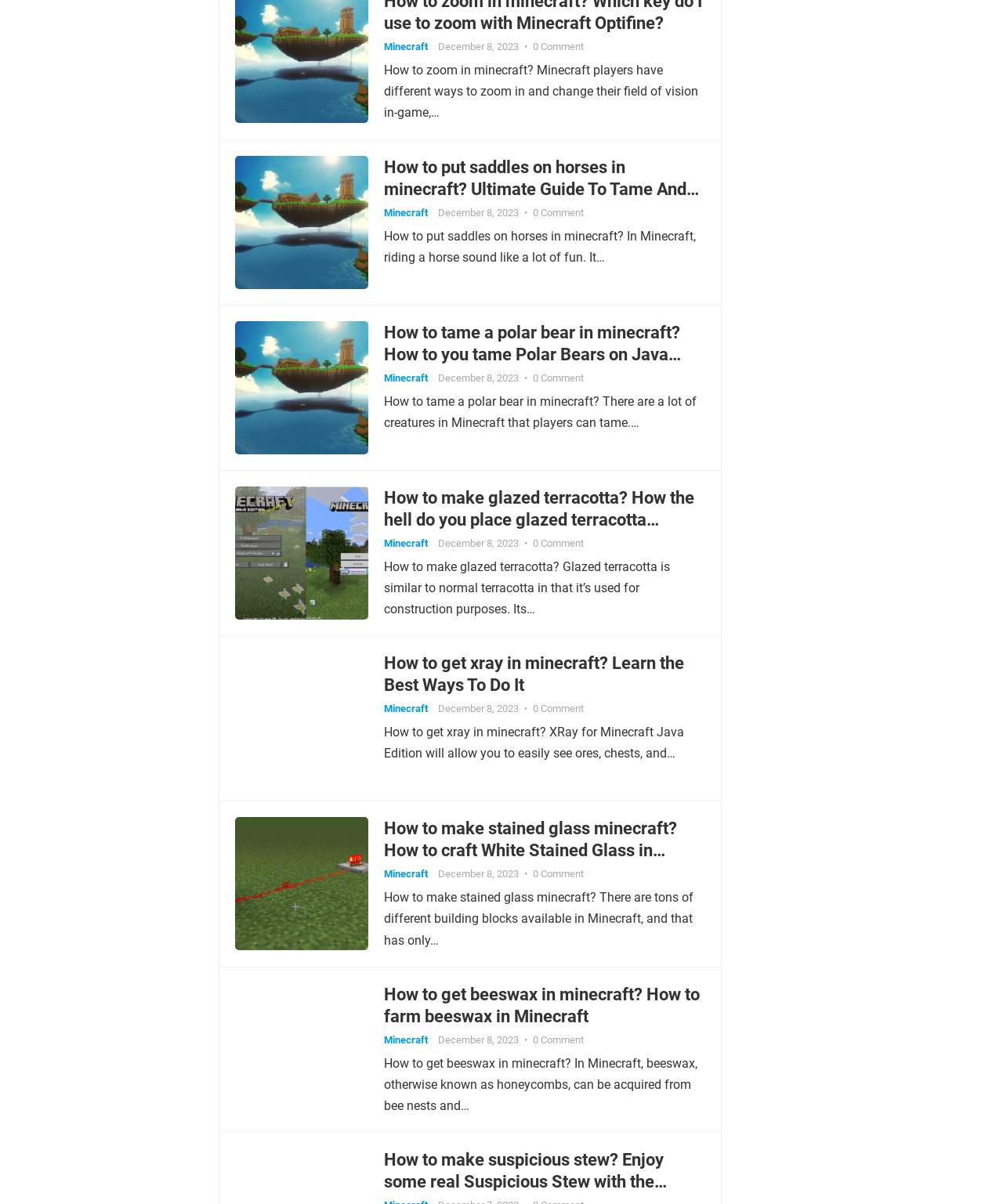Provide your answer in one word or a succinct phrase for the question: 
What is the topic of the first Minecraft guide?

How to zoom in Minecraft